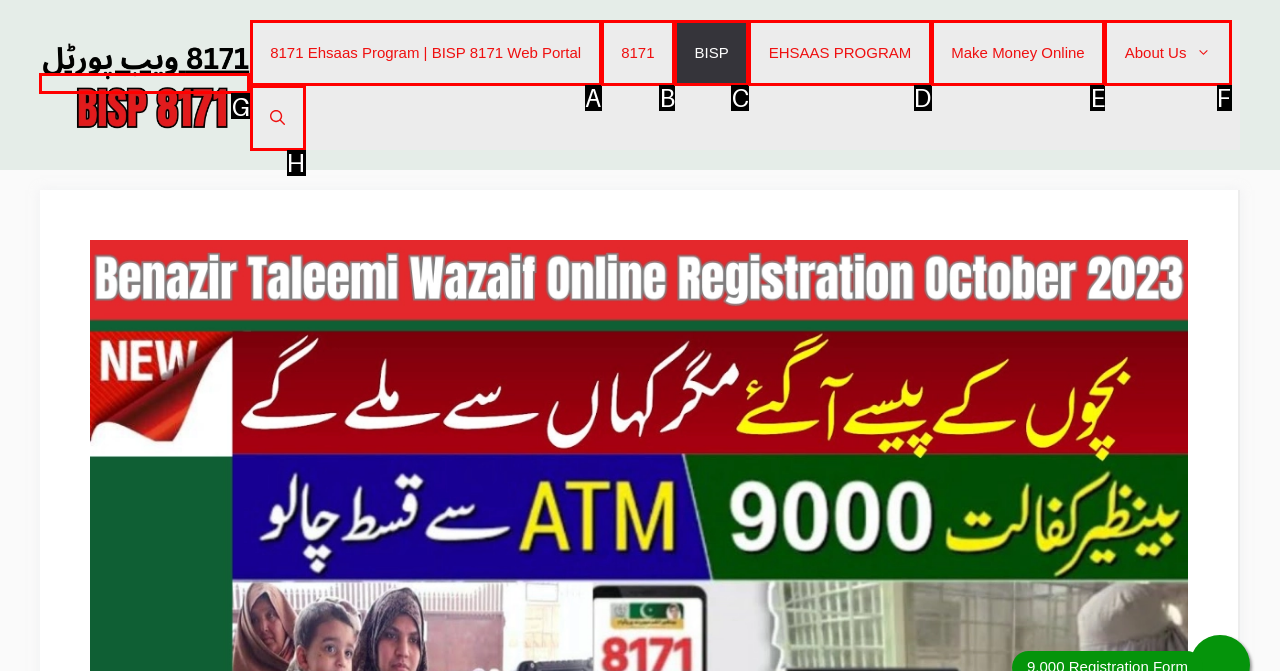Given the instruction: Click on LATEST NEWS, which HTML element should you click on?
Answer with the letter that corresponds to the correct option from the choices available.

None